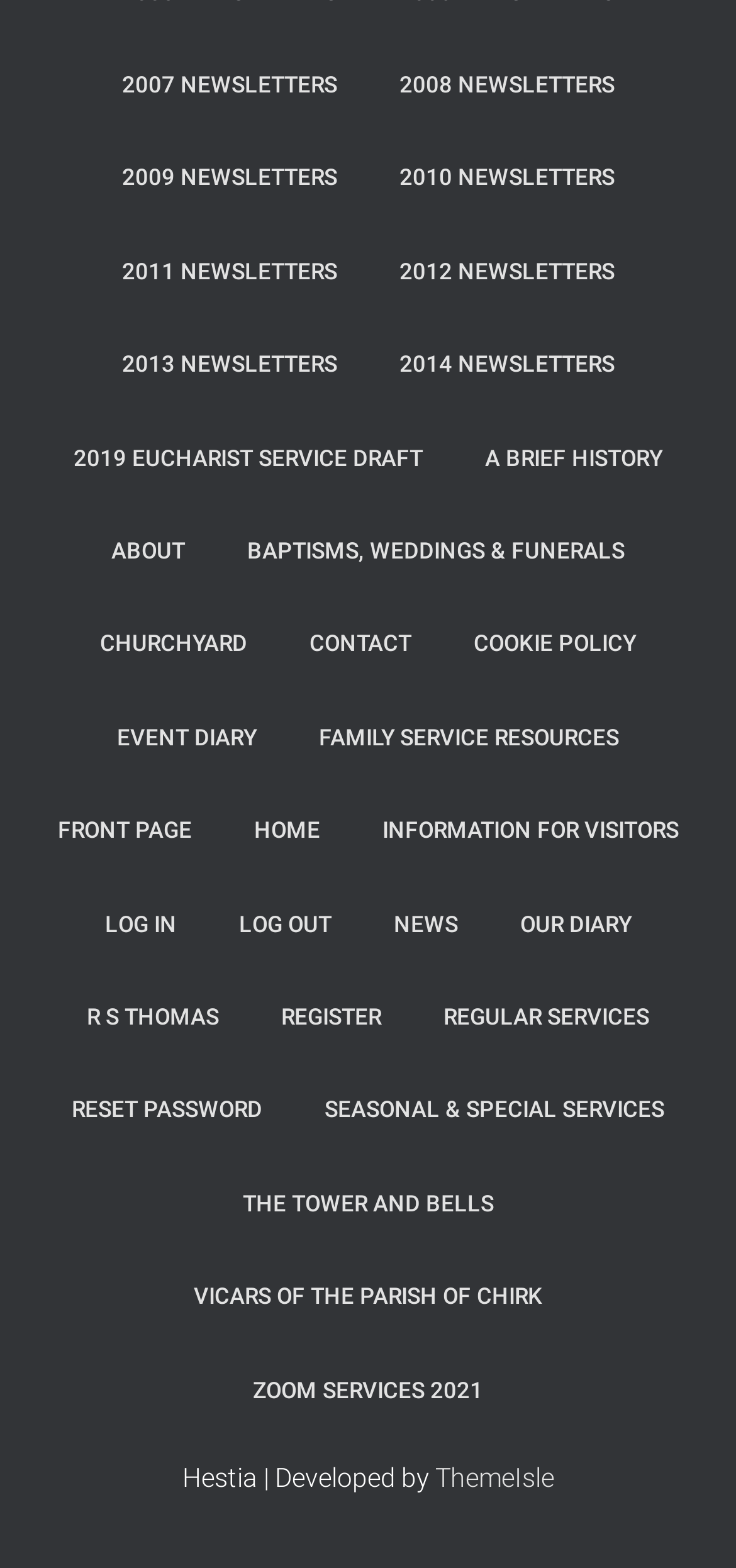Determine the bounding box coordinates for the area that needs to be clicked to fulfill this task: "Read Products Reviews". The coordinates must be given as four float numbers between 0 and 1, i.e., [left, top, right, bottom].

None